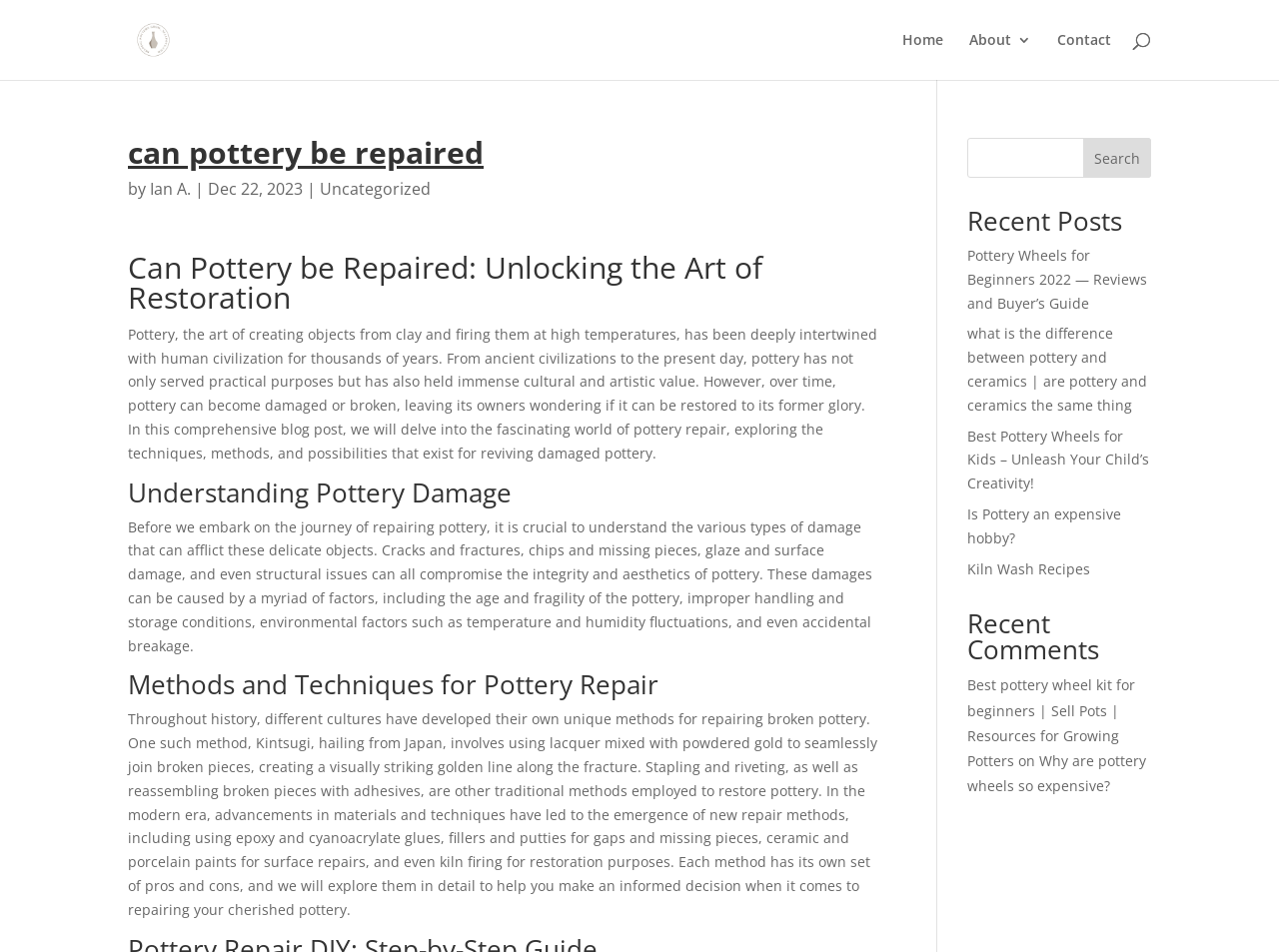Please identify the bounding box coordinates of the region to click in order to complete the task: "Read the article about pottery repair". The coordinates must be four float numbers between 0 and 1, specified as [left, top, right, bottom].

[0.1, 0.265, 0.689, 0.339]